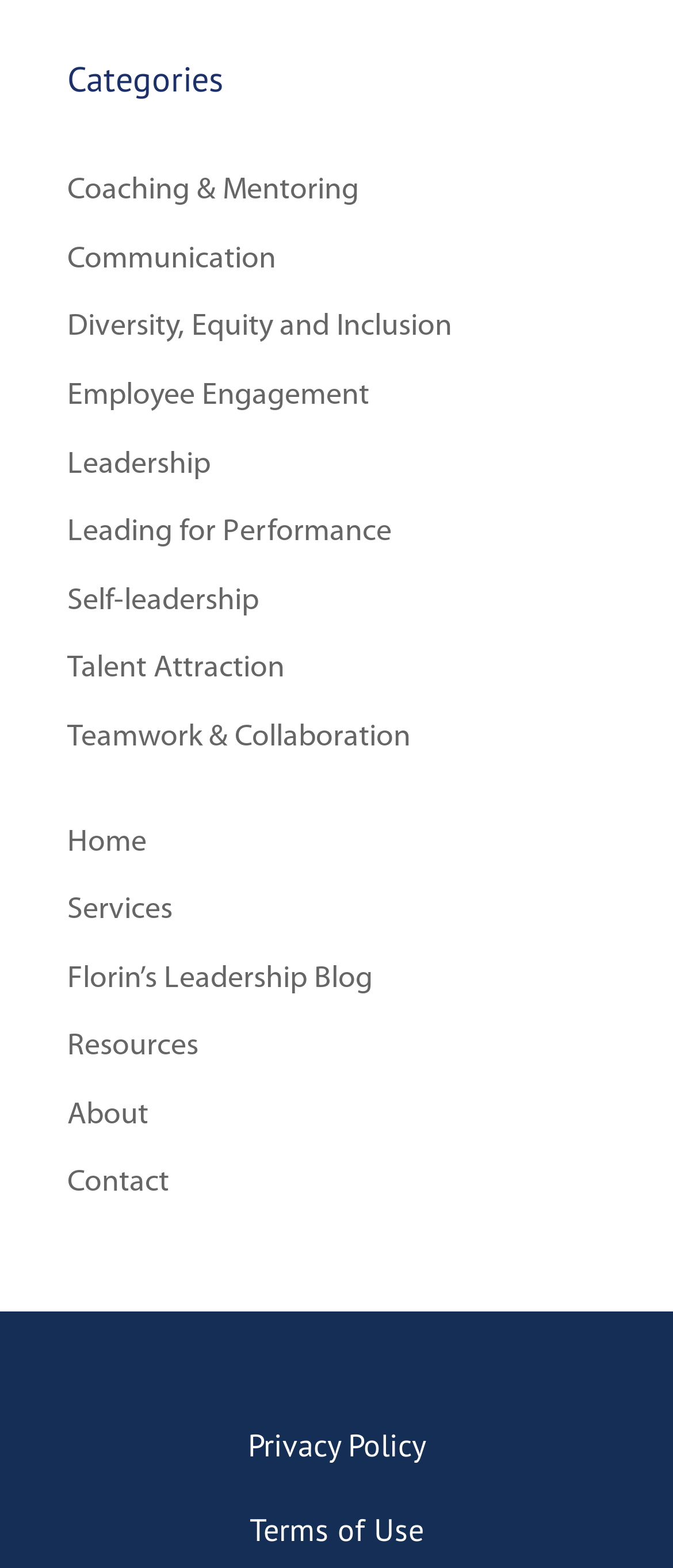Determine the bounding box coordinates of the region I should click to achieve the following instruction: "Read Florin’s Leadership Blog". Ensure the bounding box coordinates are four float numbers between 0 and 1, i.e., [left, top, right, bottom].

[0.1, 0.614, 0.554, 0.635]